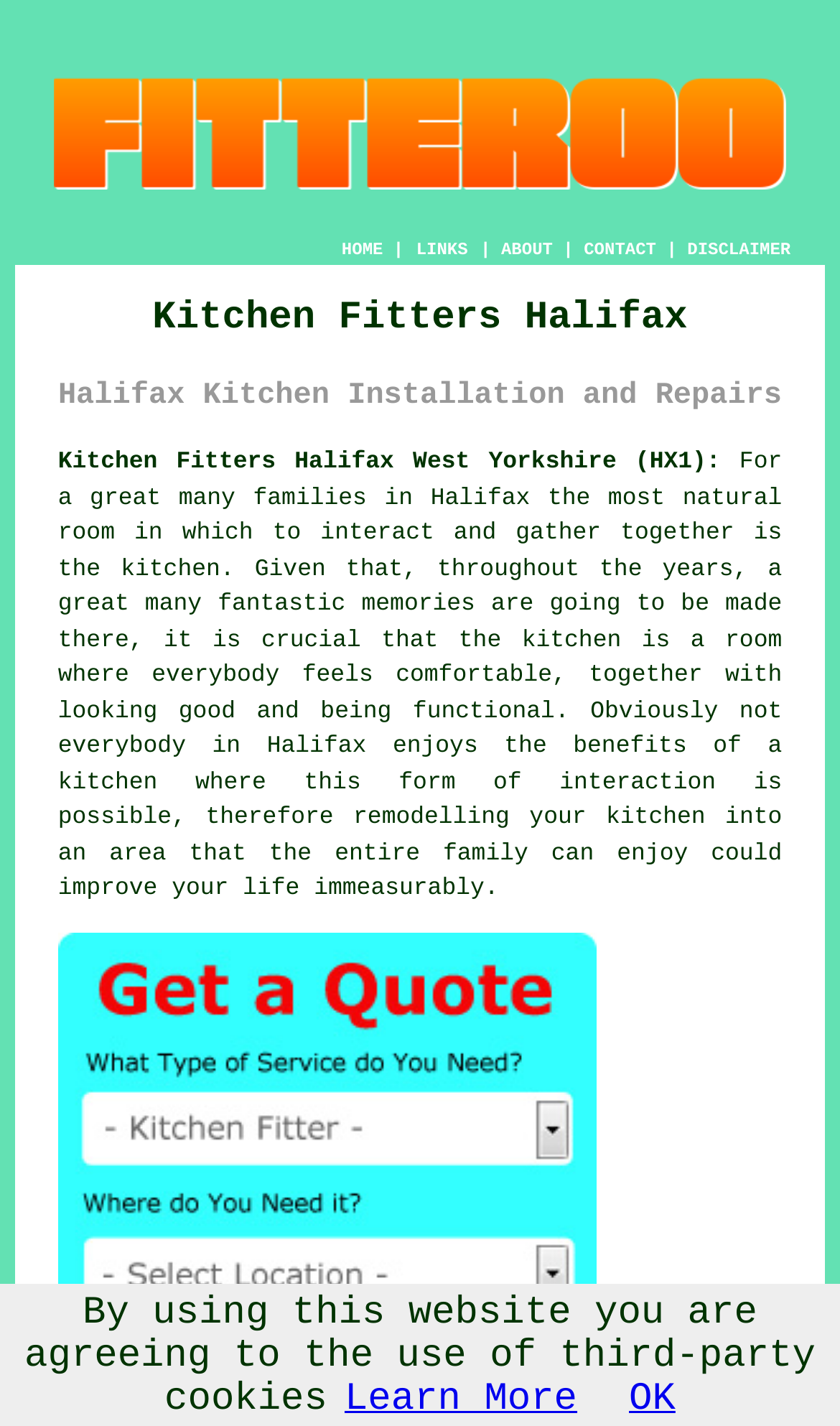Describe all the visual and textual components of the webpage comprehensively.

The webpage is about Kitchen Fitters Halifax, a company that provides fitted kitchen services in Halifax, West Yorkshire. At the top left of the page, there is a logo image of "Kitchen Fitters Halifax - Kitchen Installation - Fitteroo". 

Below the logo, there is a navigation menu with five links: "HOME", "ABOUT", "CONTACT", "DISCLAIMER", and "LINKS", which are aligned horizontally across the top of the page. 

The main content of the page starts with two headings, "Kitchen Fitters Halifax" and "Halifax Kitchen Installation and Repairs", which are centered at the top of the page. 

Below the headings, there is a paragraph of text that explains the importance of having a comfortable and functional kitchen in Halifax. The text is divided into three sections, with a link to "your kitchen" in the middle section. 

At the very bottom of the page, there is a notice about the use of third-party cookies, with two links, "Learn More" and "OK", to the right of the notice.